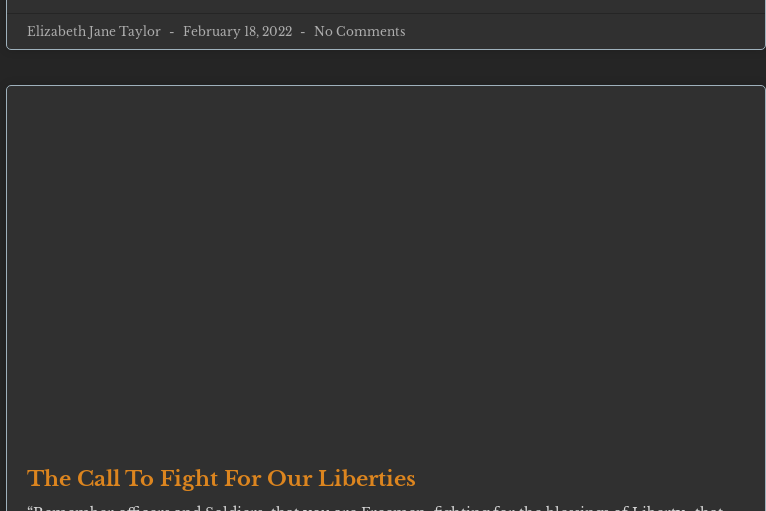Who is the attributed author of the image? Examine the screenshot and reply using just one word or a brief phrase.

Elizabeth Jane Taylor